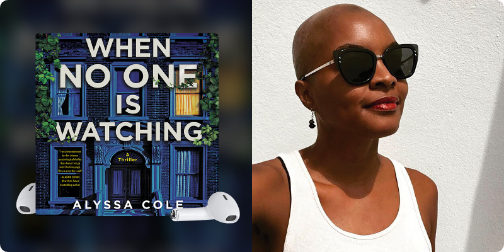Describe all the elements in the image with great detail.

This dual image showcases the cover of the audiobook "When No One Is Watching" by Alyssa Cole on the left, featuring a striking blue background with a detailed façade of a house framed by foliage. The title is prominently displayed in bold, capital letters, along with the author's name at the bottom. On the right, a portrait of Alyssa Cole herself is present, where she is smiling gracefully, wearing stylish black sunglasses and a minimalistic top, with a sunlit, neutral backdrop highlighting her confident demeanor. The image beautifully encapsulates the connection between the author and her work, inviting viewers to explore her literary creations further.